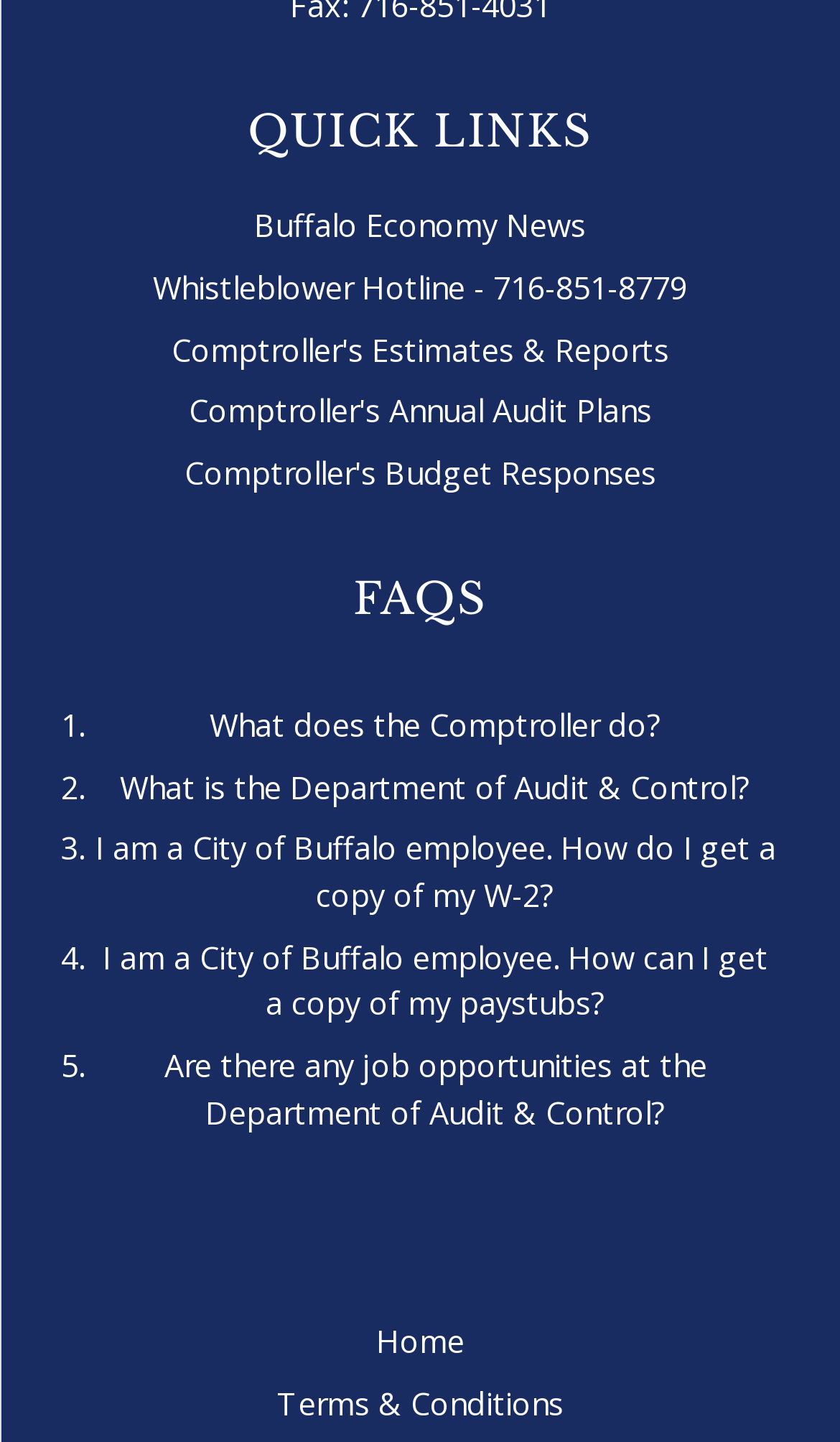What is the name of the department mentioned in the FAQs?
Using the details from the image, give an elaborate explanation to answer the question.

In the FAQs section, there is a link 'What is the Department of Audit & Control?' which suggests that this department is related to the Comptroller's office.